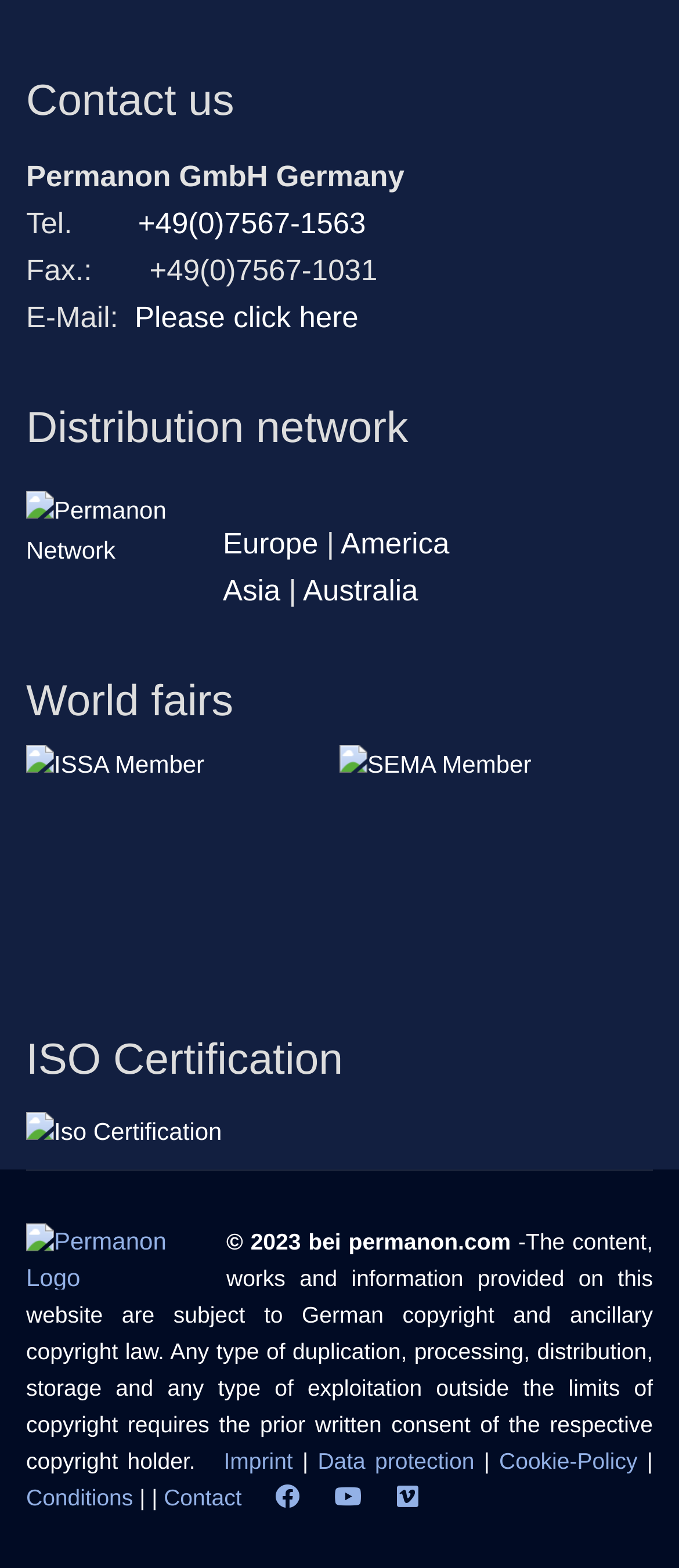Identify the bounding box coordinates for the UI element described as follows: "aria-label="Facebook"". Ensure the coordinates are four float numbers between 0 and 1, formatted as [left, top, right, bottom].

[0.405, 0.945, 0.441, 0.963]